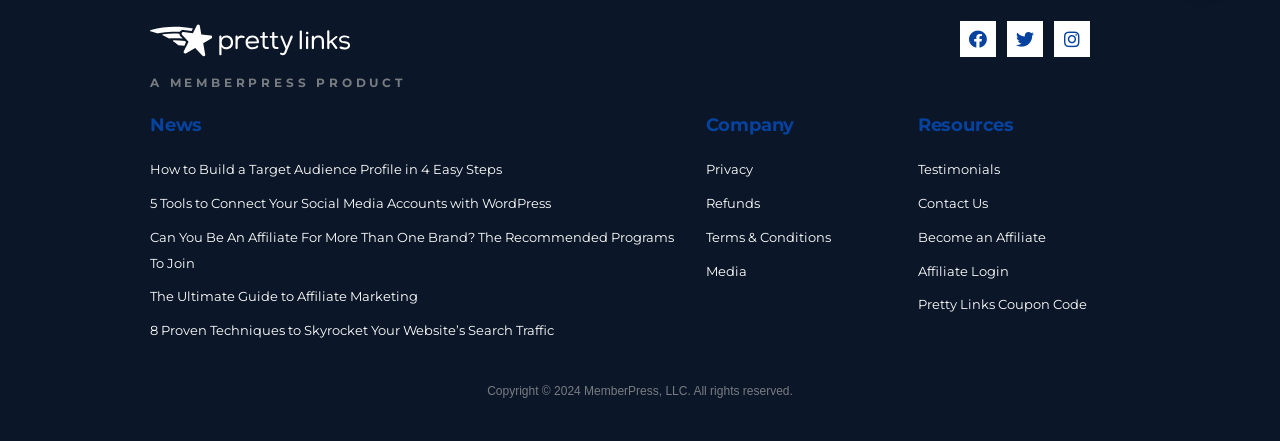Determine the bounding box coordinates of the clickable region to carry out the instruction: "Visit the Company page".

[0.551, 0.258, 0.717, 0.308]